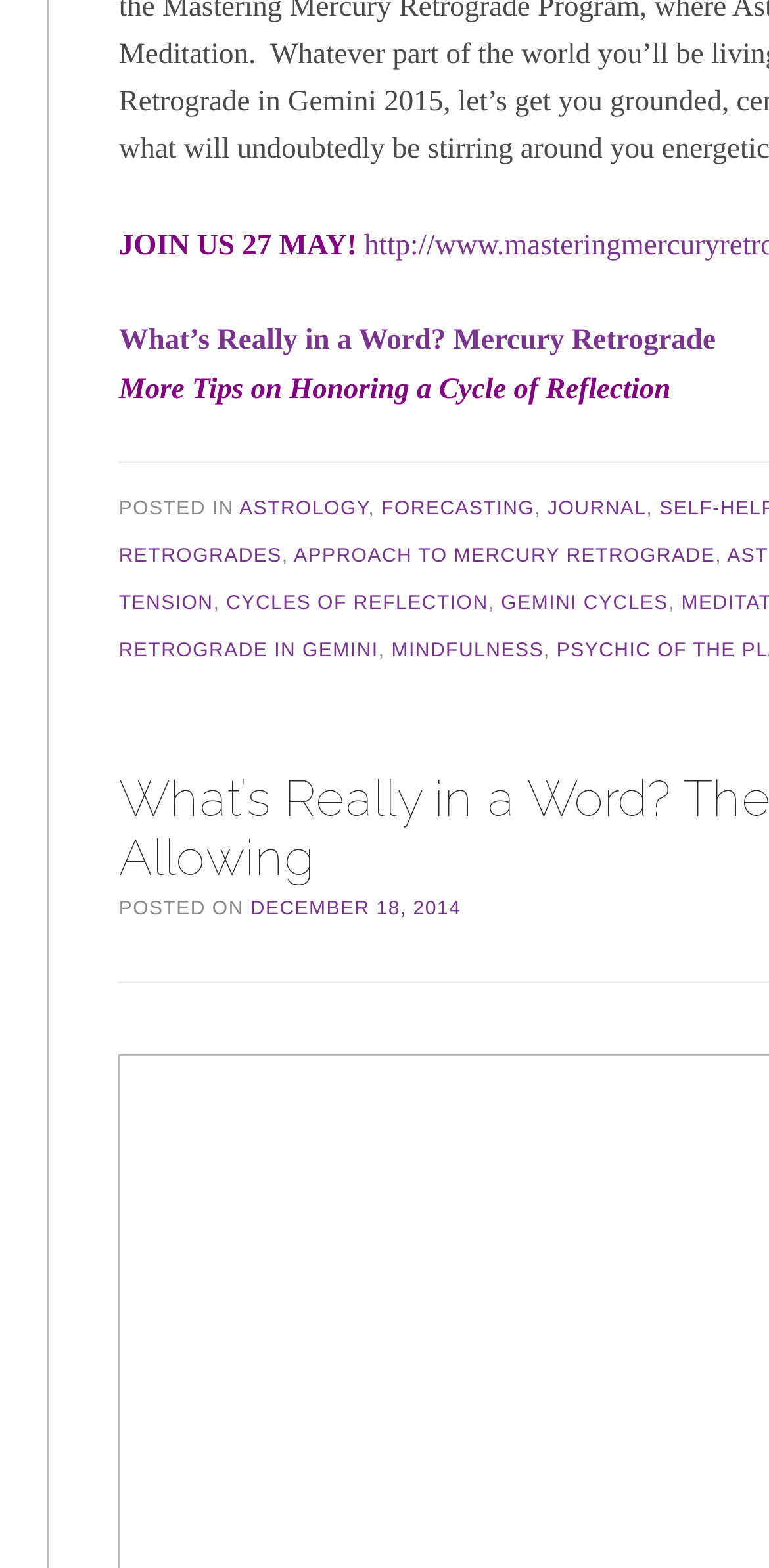Predict the bounding box for the UI component with the following description: "parent_node: Male name="sex[]" value="M"".

None